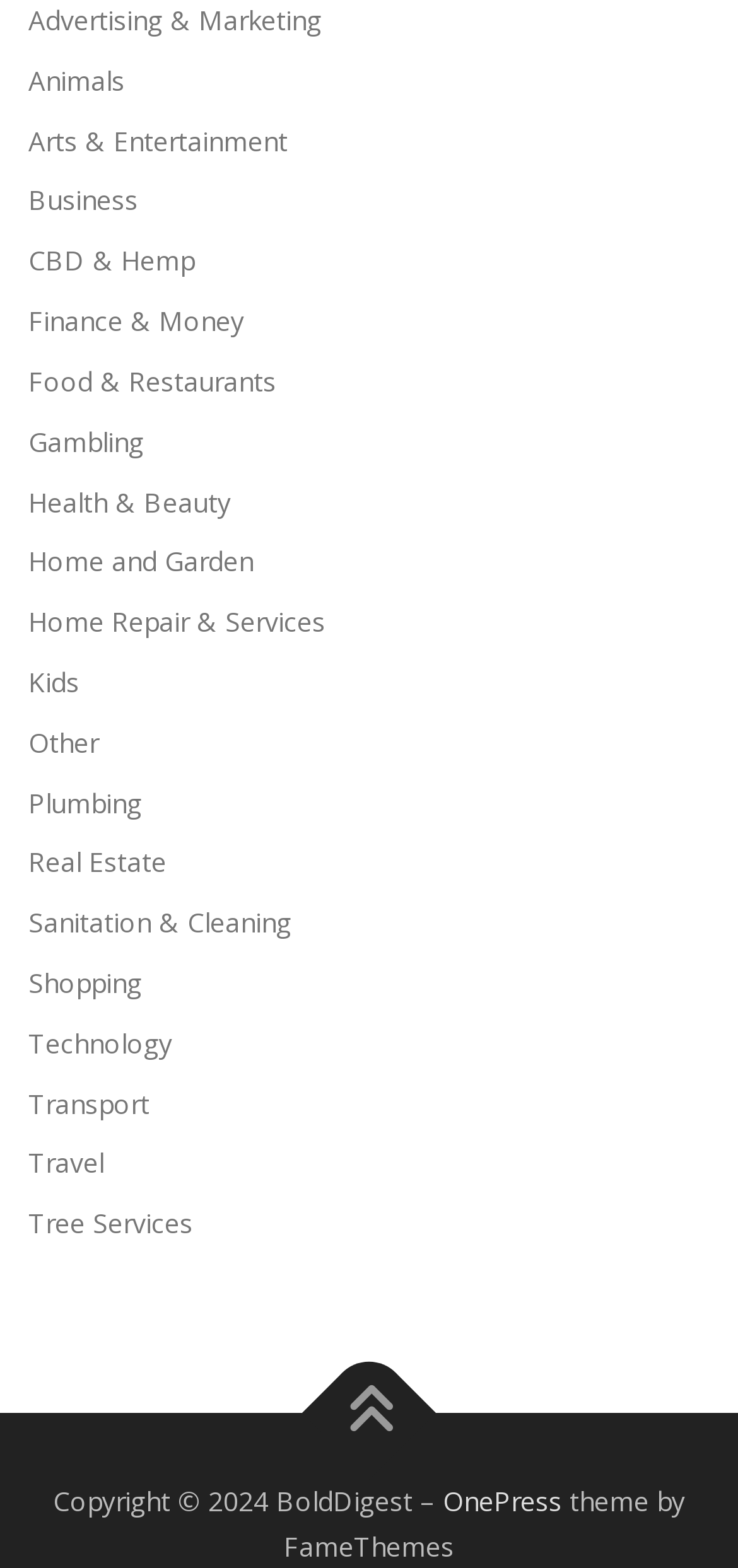Could you indicate the bounding box coordinates of the region to click in order to complete this instruction: "Explore Home and Garden".

[0.038, 0.347, 0.344, 0.37]